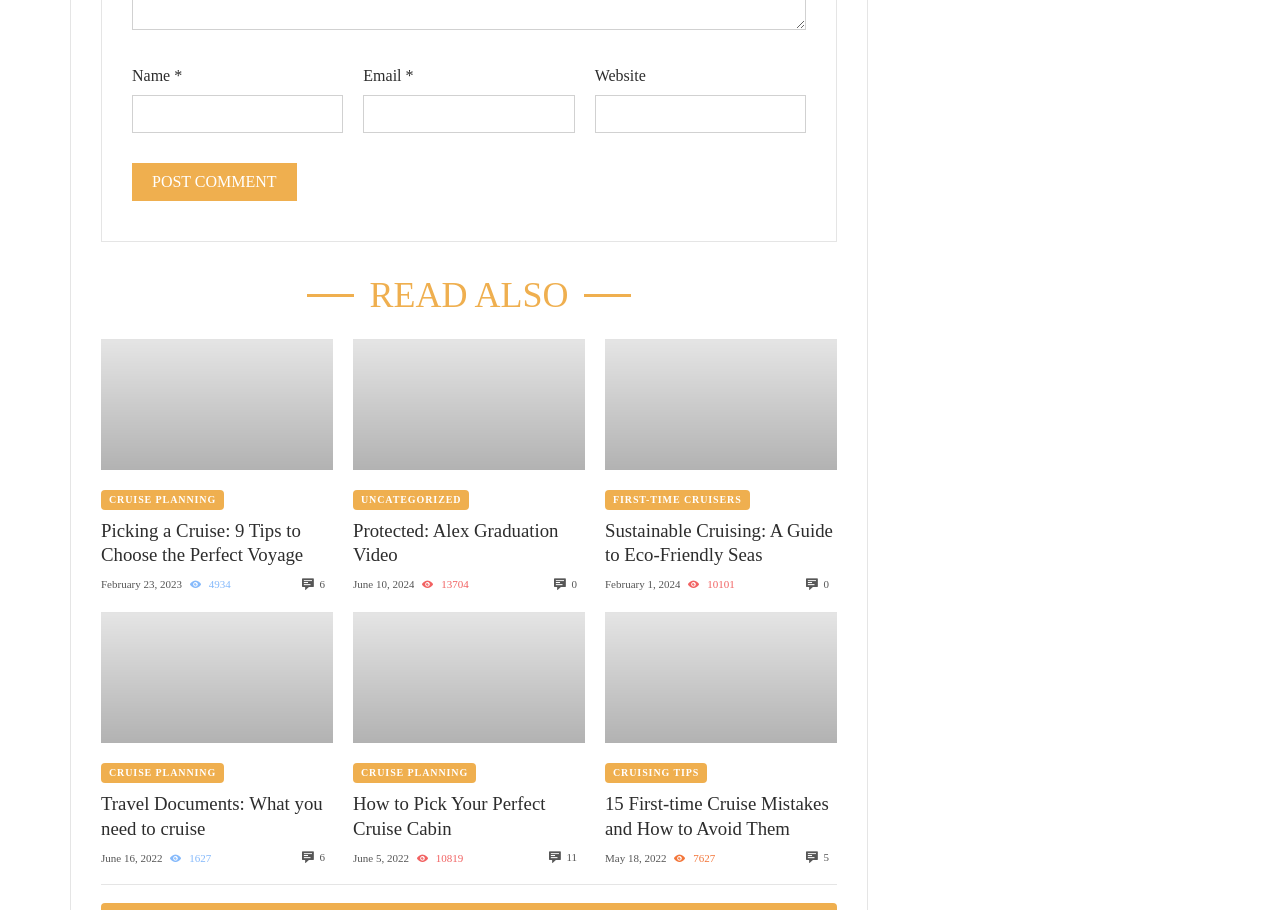Specify the bounding box coordinates for the region that must be clicked to perform the given instruction: "Check the comments on the article about Sustainable Cruising".

[0.55, 0.635, 0.574, 0.649]